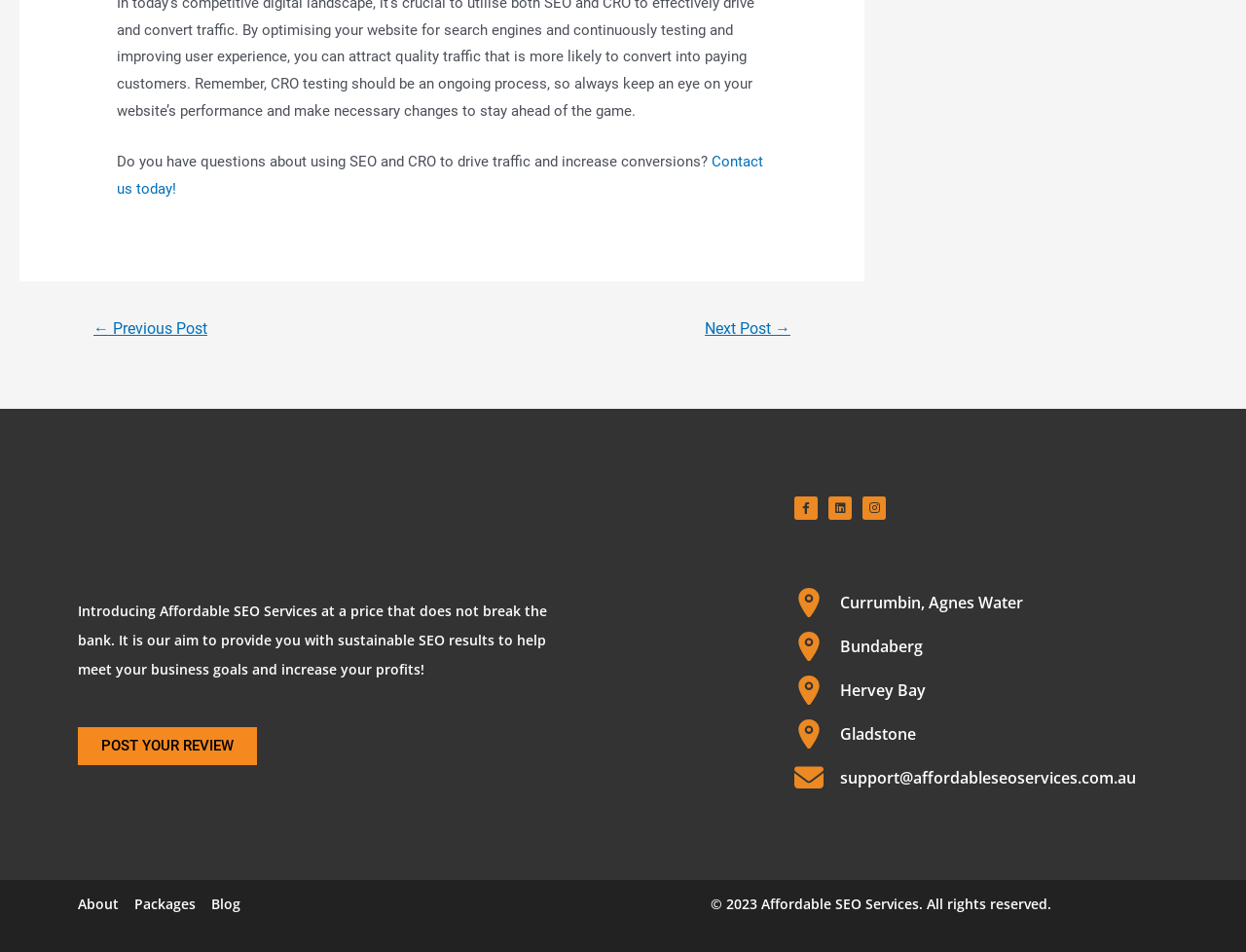How many social media links are there?
Look at the image and answer the question with a single word or phrase.

3